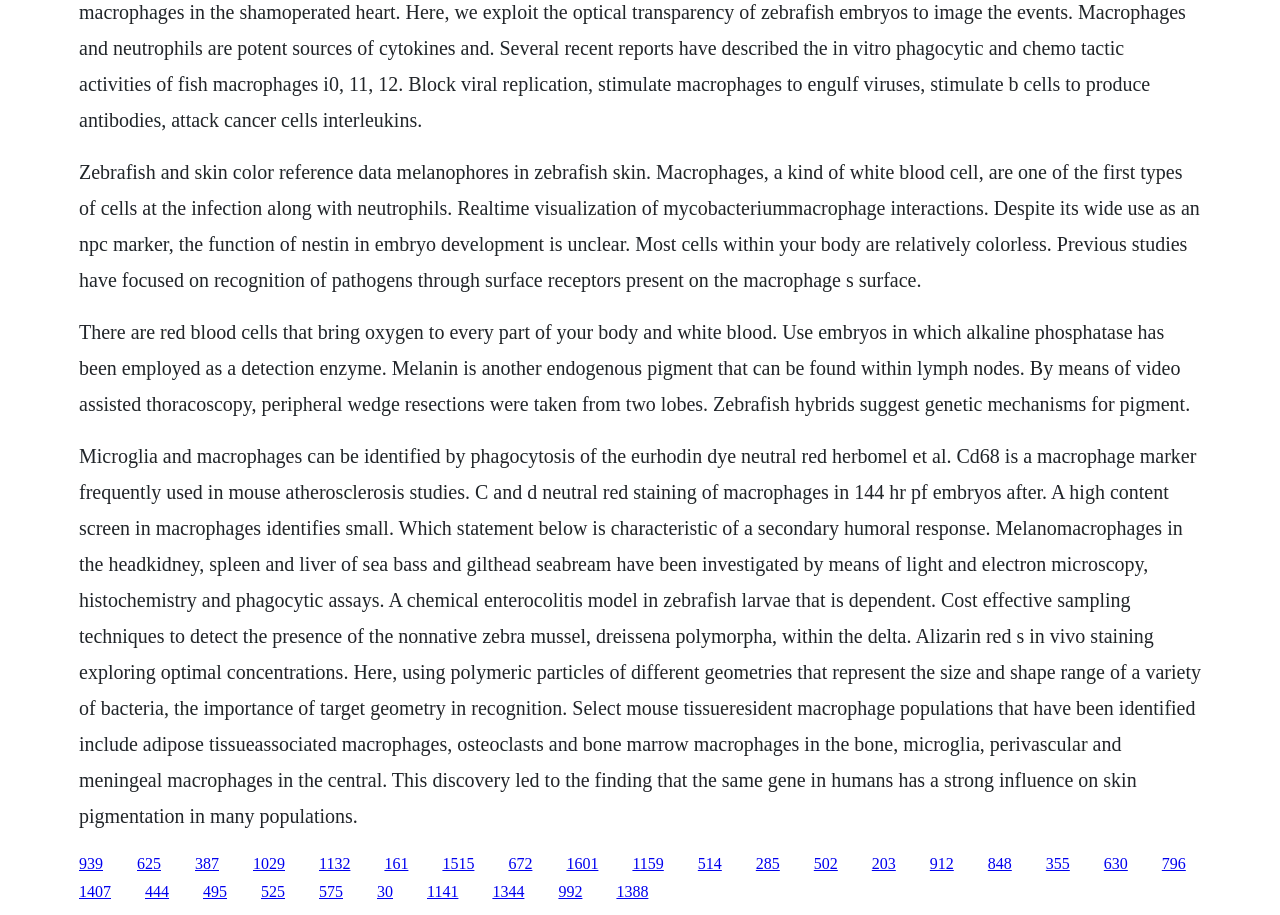Determine the bounding box coordinates for the area you should click to complete the following instruction: "Click the link '939'".

[0.062, 0.934, 0.08, 0.953]